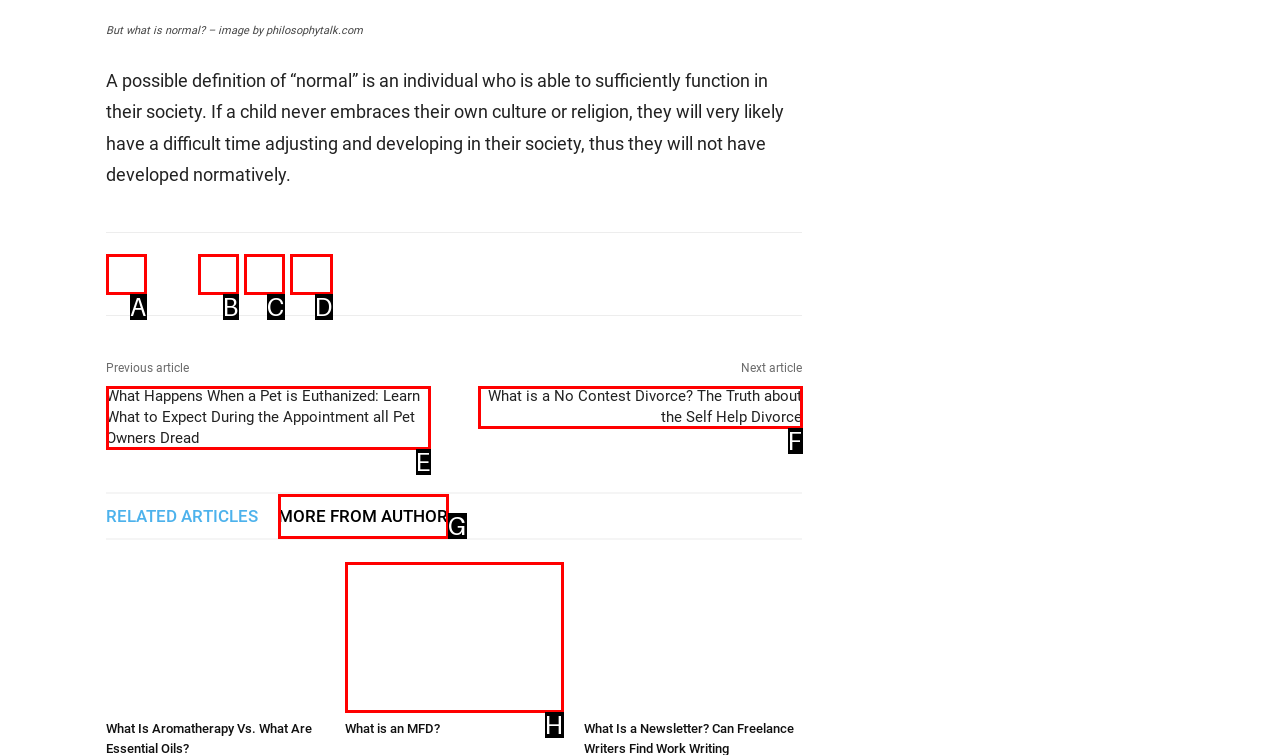Choose the option that best matches the description: title="More"
Indicate the letter of the matching option directly.

D